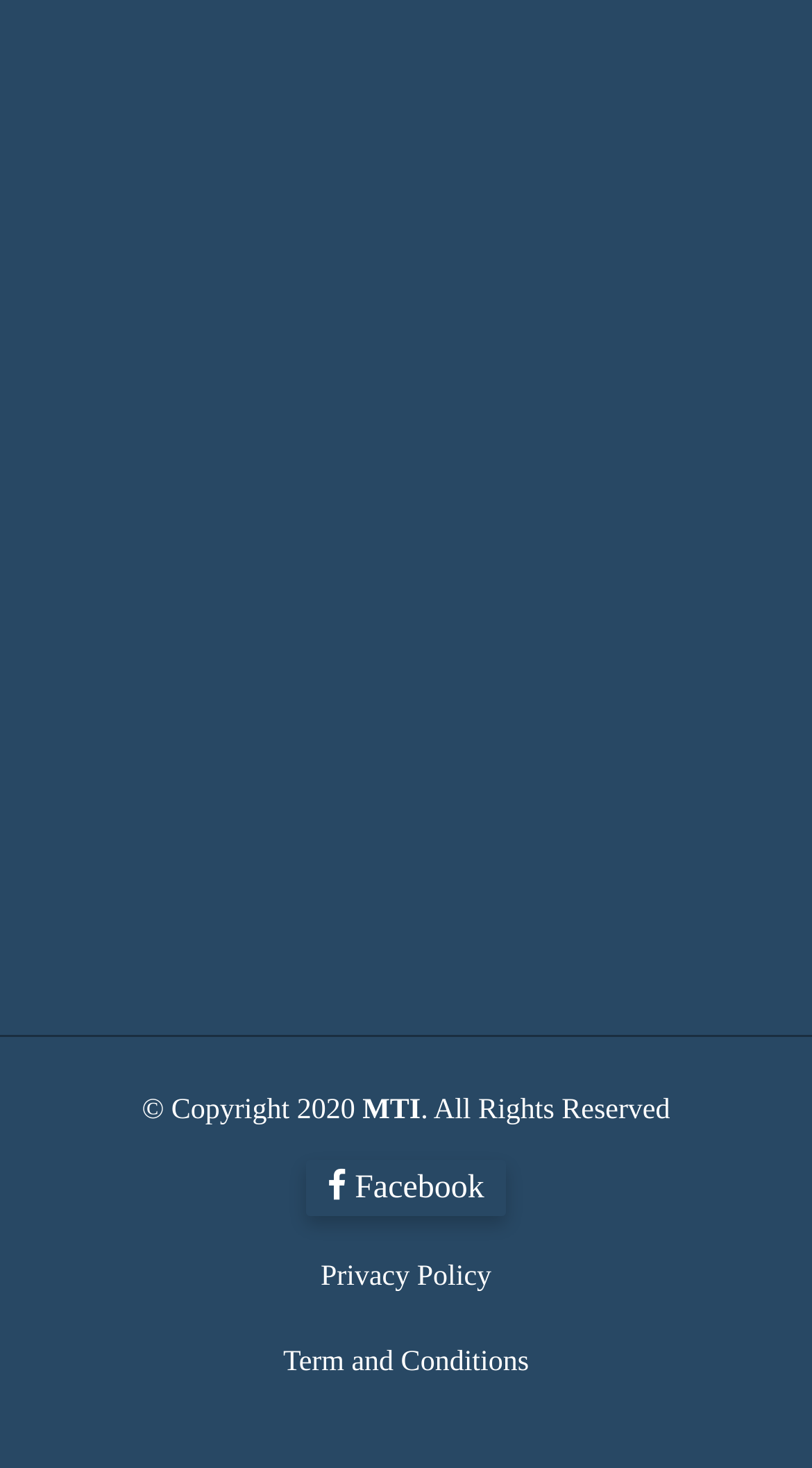What are the business hours of the office?
From the details in the image, answer the question comprehensively.

I found the business hours by looking at the static text element that contains the day information, which is 'Monday to Friday', and the link element that contains the time information, which is '9:00 AM to 5:00 PM'.